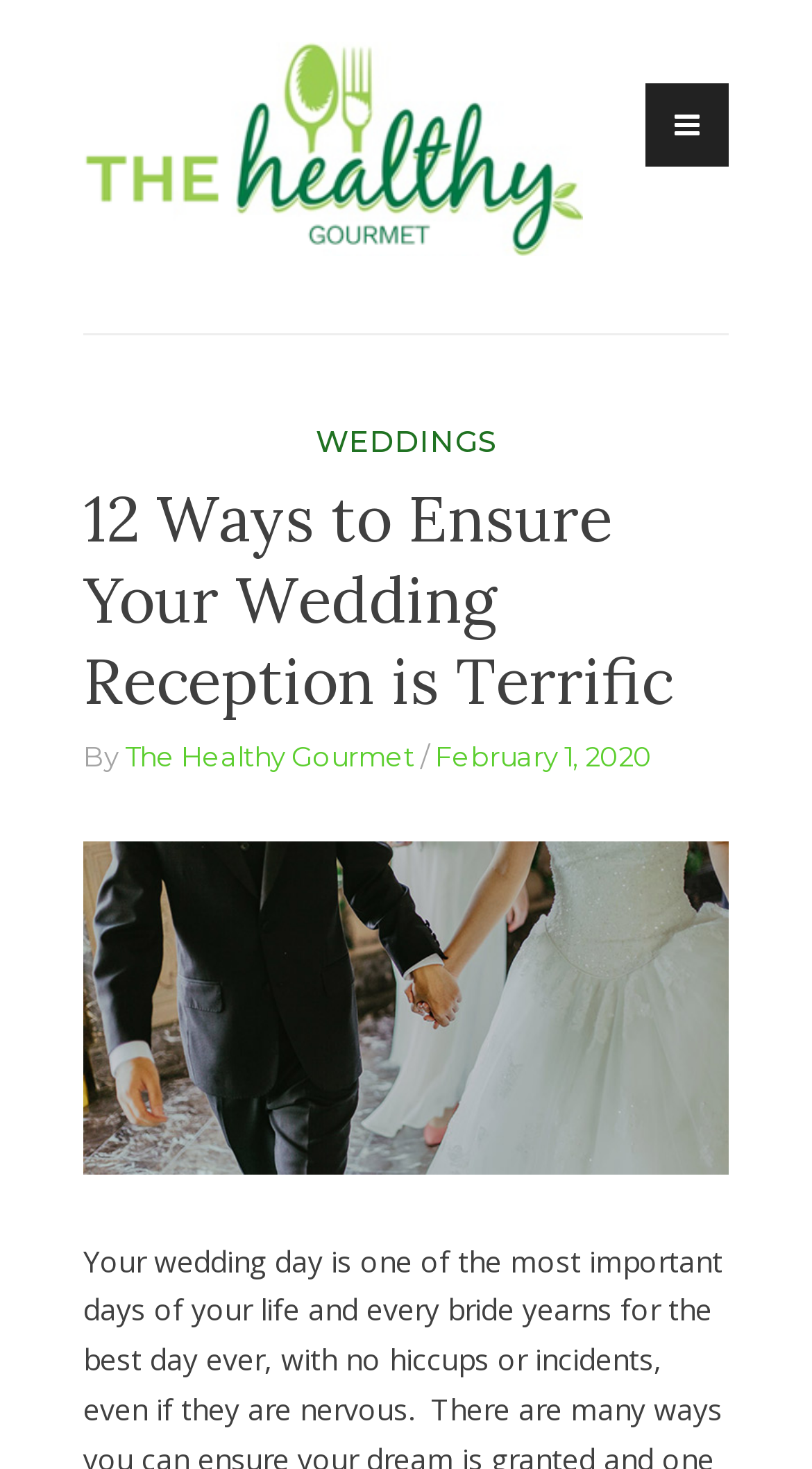Who is the author of the article?
Look at the screenshot and provide an in-depth answer.

I determined the author of the article by looking at the static text element with the text 'By' followed by a link element with the text 'The Healthy Gourmet', which indicates that The Healthy Gourmet is the author of the article.